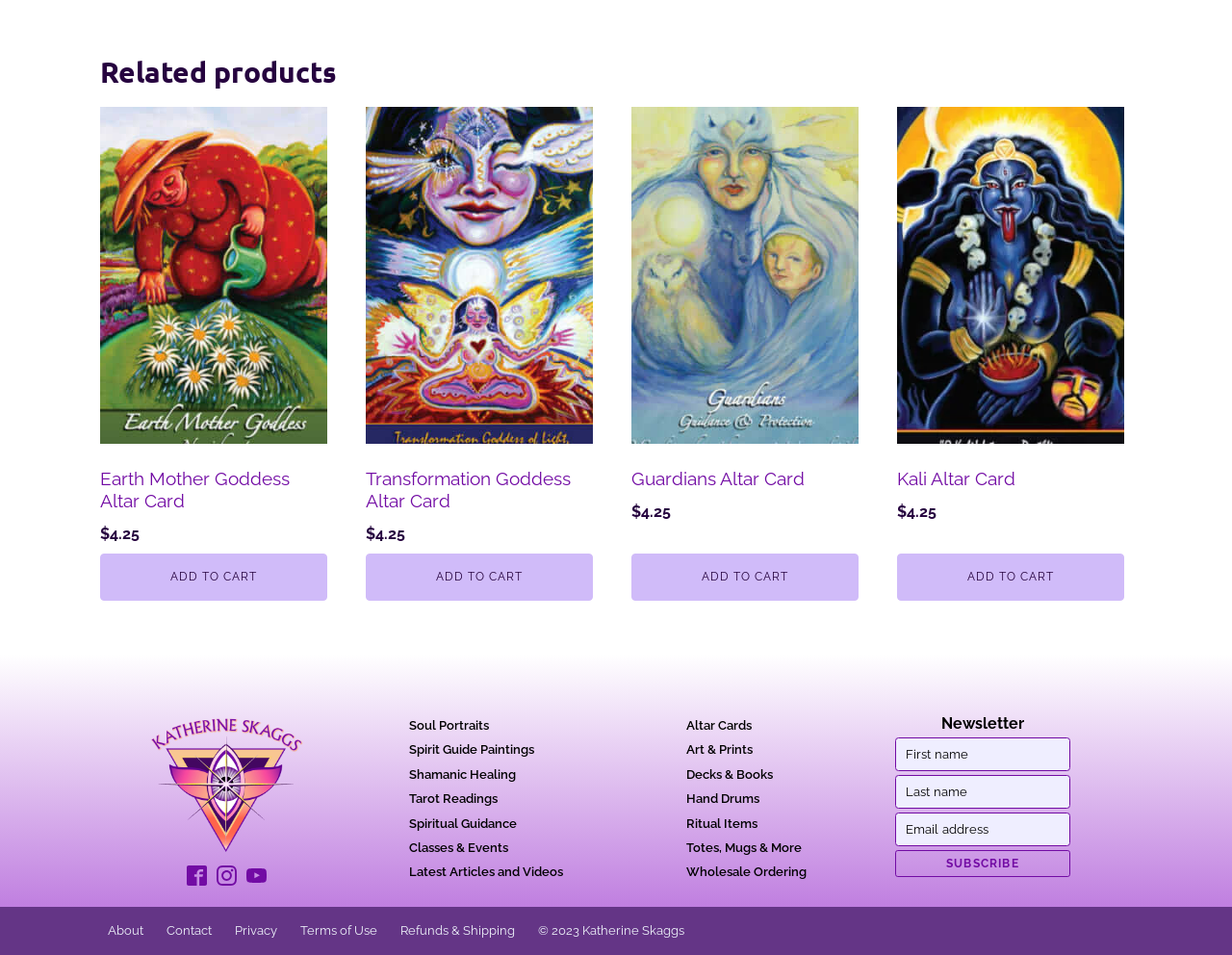Please identify the coordinates of the bounding box that should be clicked to fulfill this instruction: "Visit our Facebook page".

[0.151, 0.906, 0.168, 0.927]